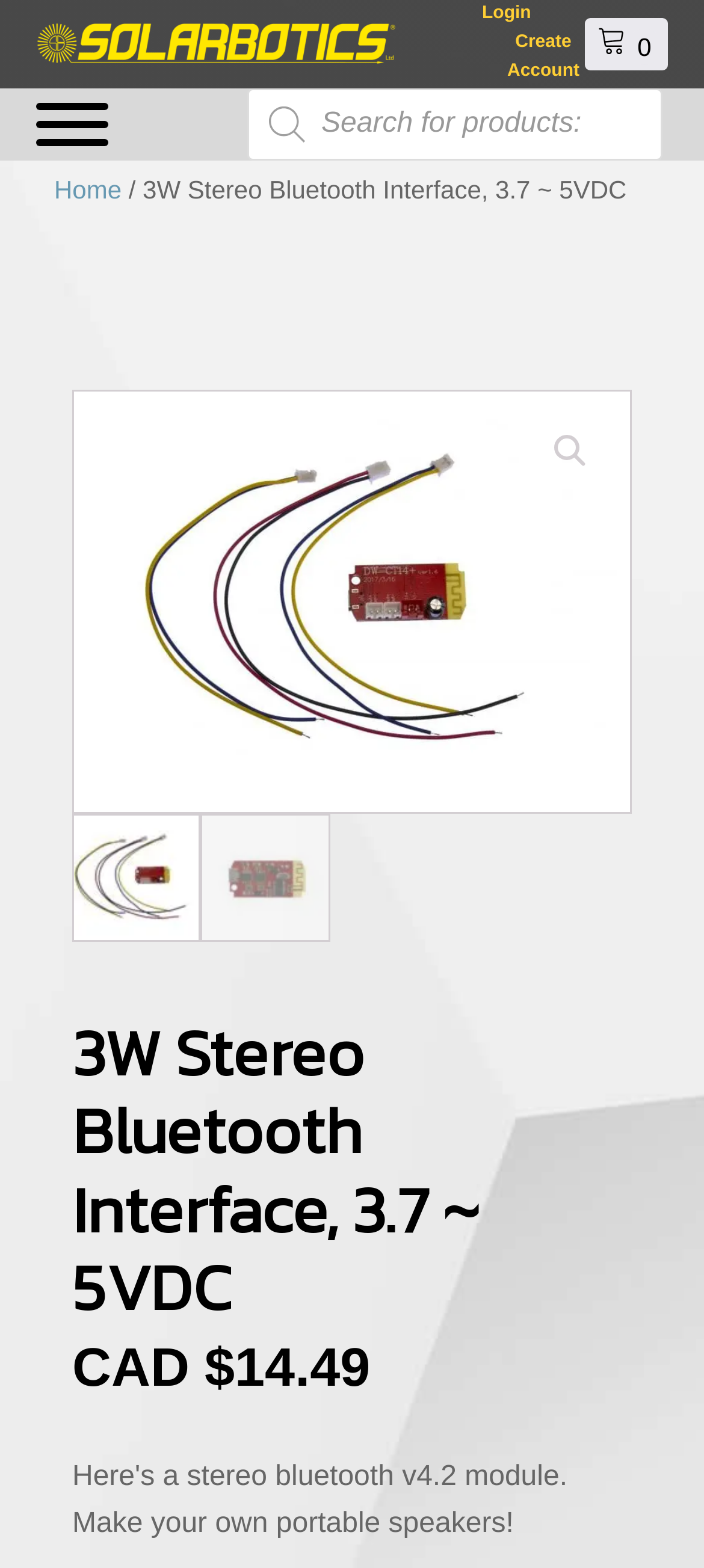What is the main heading displayed on the webpage? Please provide the text.

3W Stereo Bluetooth Interface, 3.7 ~ 5VDC